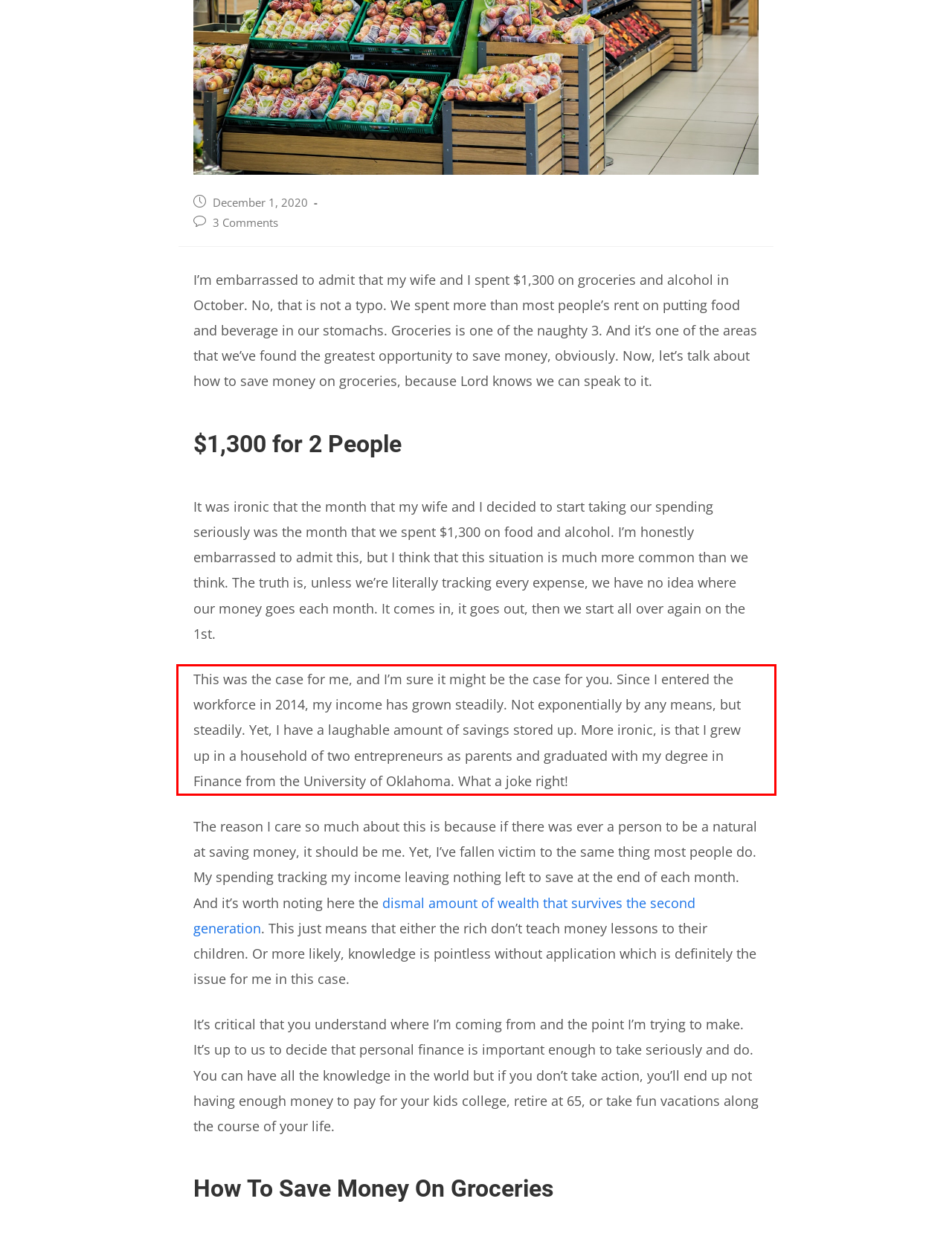Please analyze the provided webpage screenshot and perform OCR to extract the text content from the red rectangle bounding box.

This was the case for me, and I’m sure it might be the case for you. Since I entered the workforce in 2014, my income has grown steadily. Not exponentially by any means, but steadily. Yet, I have a laughable amount of savings stored up. More ironic, is that I grew up in a household of two entrepreneurs as parents and graduated with my degree in Finance from the University of Oklahoma. What a joke right!